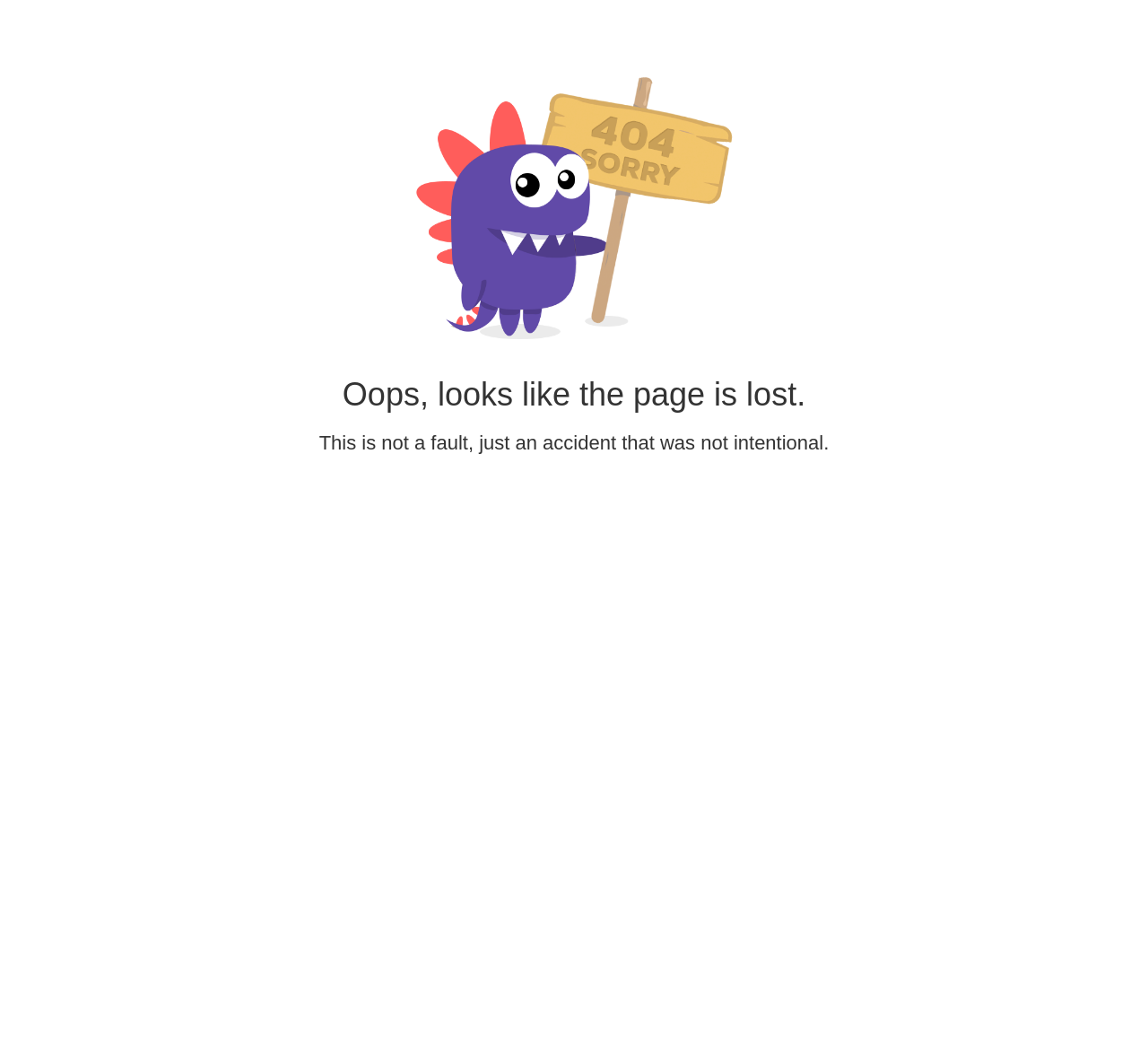Your task is to extract the text of the main heading from the webpage.

Oops, looks like the page is lost.